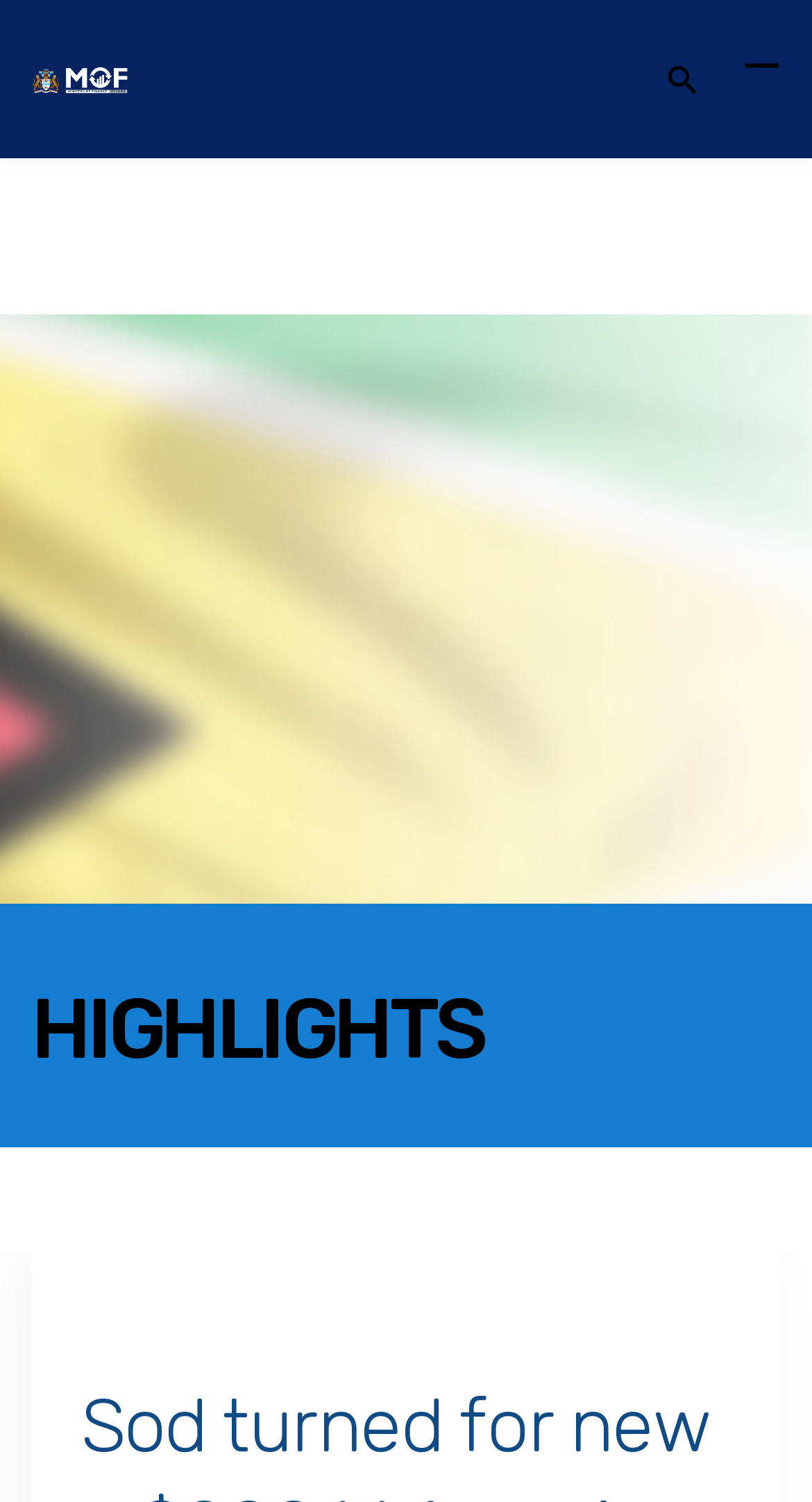Reply to the question with a single word or phrase:
How many social media platforms are mentioned?

3